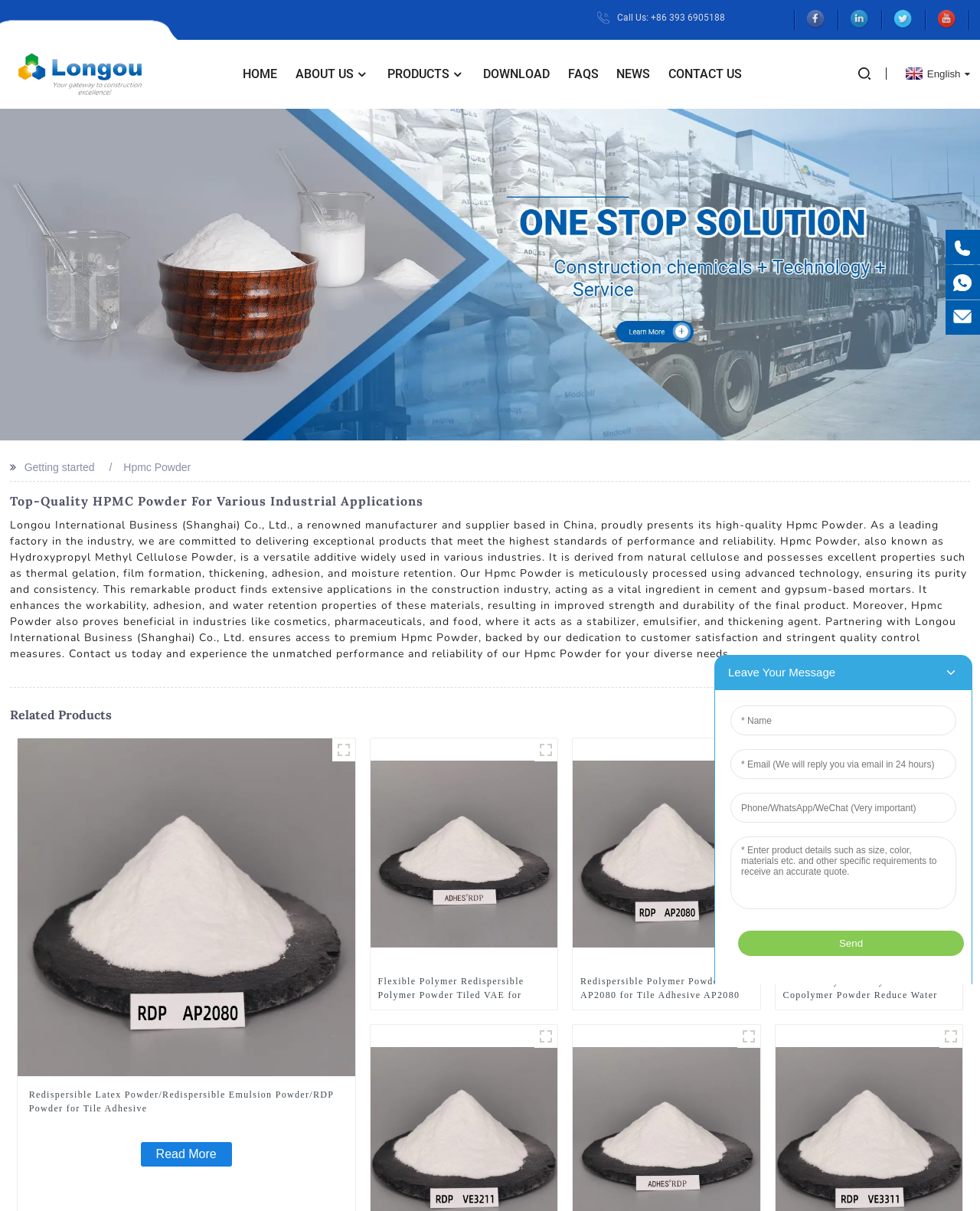Identify the bounding box for the element characterized by the following description: "Products".

[0.395, 0.048, 0.474, 0.074]